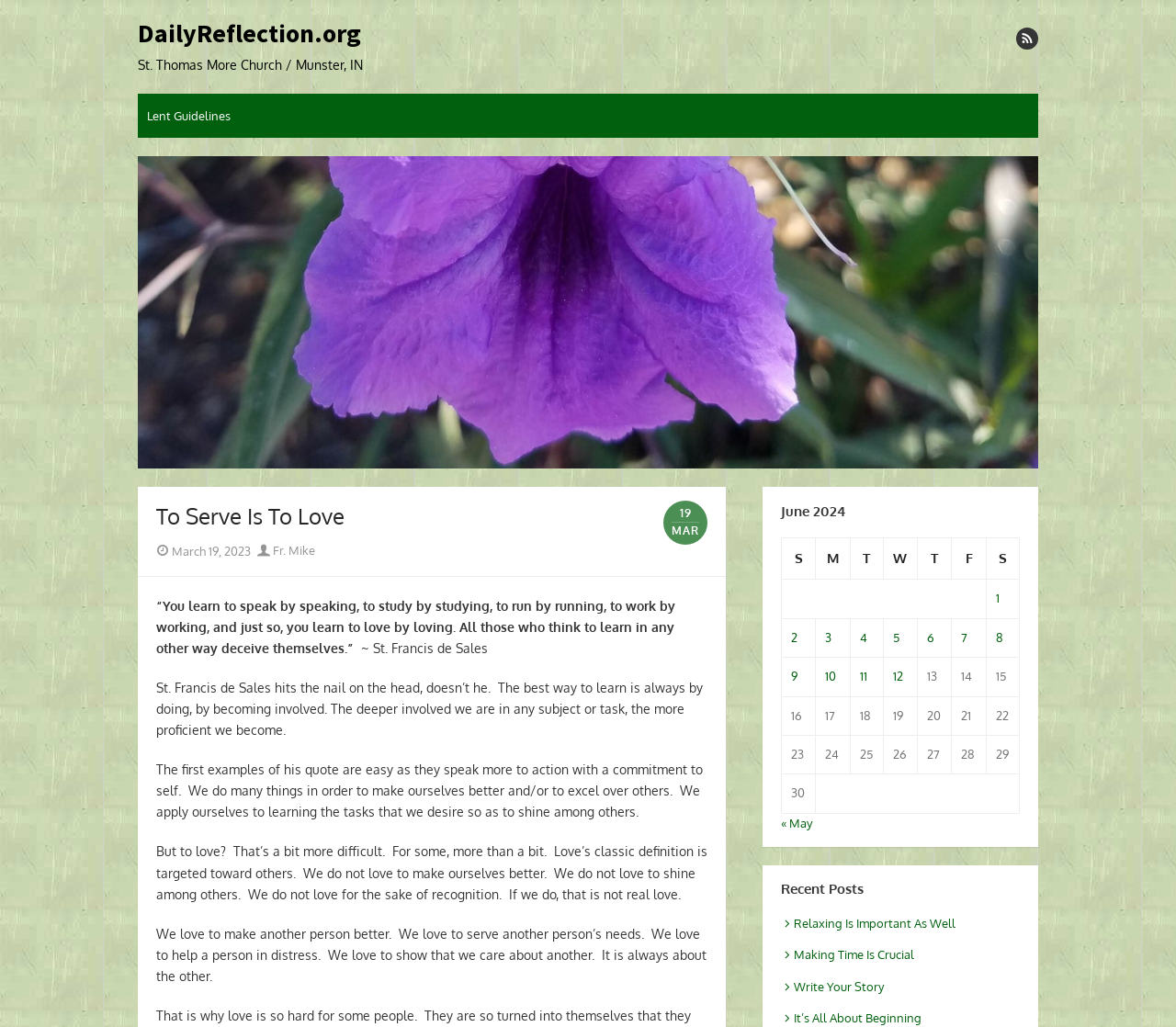What is the date of the reflection posted by Fr. Mike?
Please give a detailed answer to the question using the information shown in the image.

The webpage shows a link 'March 19, 2023' with the text 'Posted on' nearby, indicating that the reflection was posted by Fr. Mike on March 19, 2023.